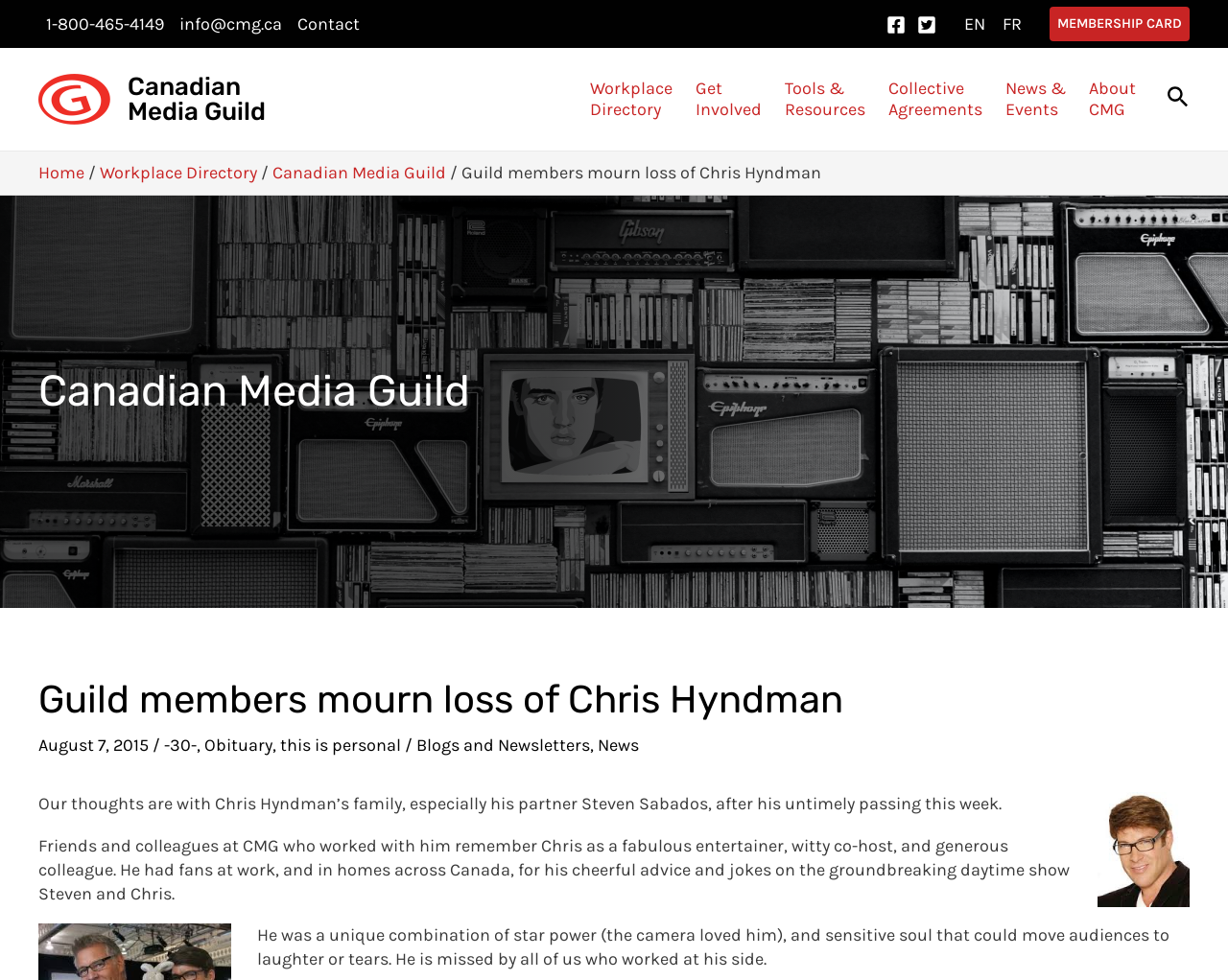Please locate the bounding box coordinates of the element that needs to be clicked to achieve the following instruction: "Click the Facebook link". The coordinates should be four float numbers between 0 and 1, i.e., [left, top, right, bottom].

[0.722, 0.016, 0.738, 0.035]